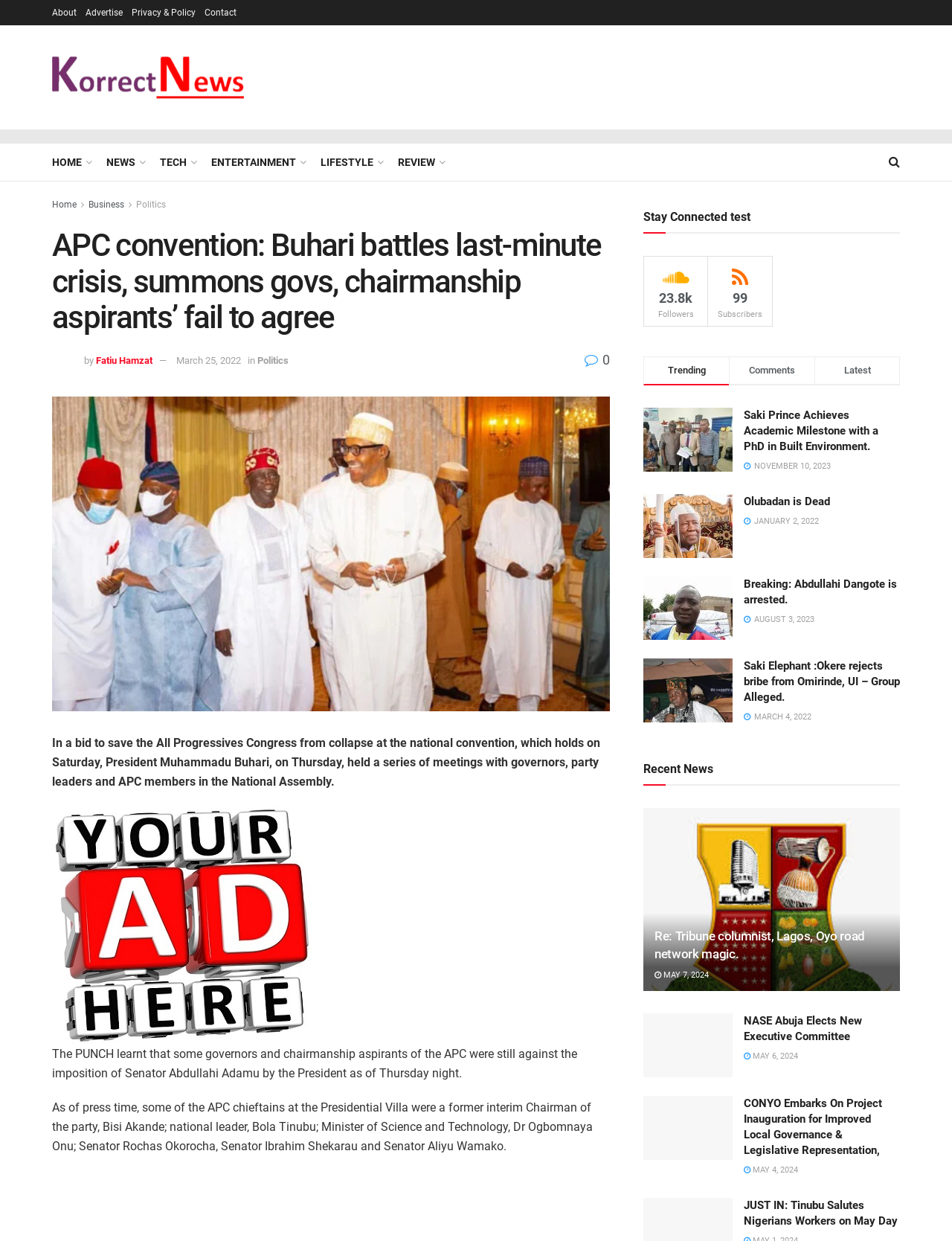Construct a comprehensive description capturing every detail on the webpage.

This webpage appears to be a news website, specifically the homepage of KorrectNews. At the top, there is a navigation menu with links to various sections, including "About", "Advertise", "Privacy & Policy", and "Contact". Below this, there is a logo of KorrectNews, which is an image, and a link to the homepage.

The main content of the page is divided into several sections. The first section features a prominent news article with a heading "APC convention: Buhari battles last-minute crisis, summons govs, chairmanship aspirants’ fail to agree". This article has an image, and the text describes President Muhammadu Buhari's efforts to save the All Progressives Congress from collapse at the national convention.

Below this article, there are several links to other news articles, including "Home", "Business", "Politics", and others. These links are arranged horizontally and are separated by small icons.

Further down the page, there is a section with the heading "Stay Connected" and links to social media profiles, including Facebook and Twitter. Next to this, there are three tabs labeled "Trending", "Comments", and "Latest", which likely filter news articles based on their popularity, comments, and recency.

The main body of the page is filled with a list of news articles, each with a heading, an image, and a brief summary. These articles are arranged in a grid layout and are separated by small gaps. The articles cover a range of topics, including politics, education, and entertainment.

At the bottom of the page, there is a section labeled "Recent News" with more news articles, and below this, there are several more sections with news articles, each with its own heading and layout.

Overall, the webpage is densely packed with news articles and links, making it a hub for news and information.